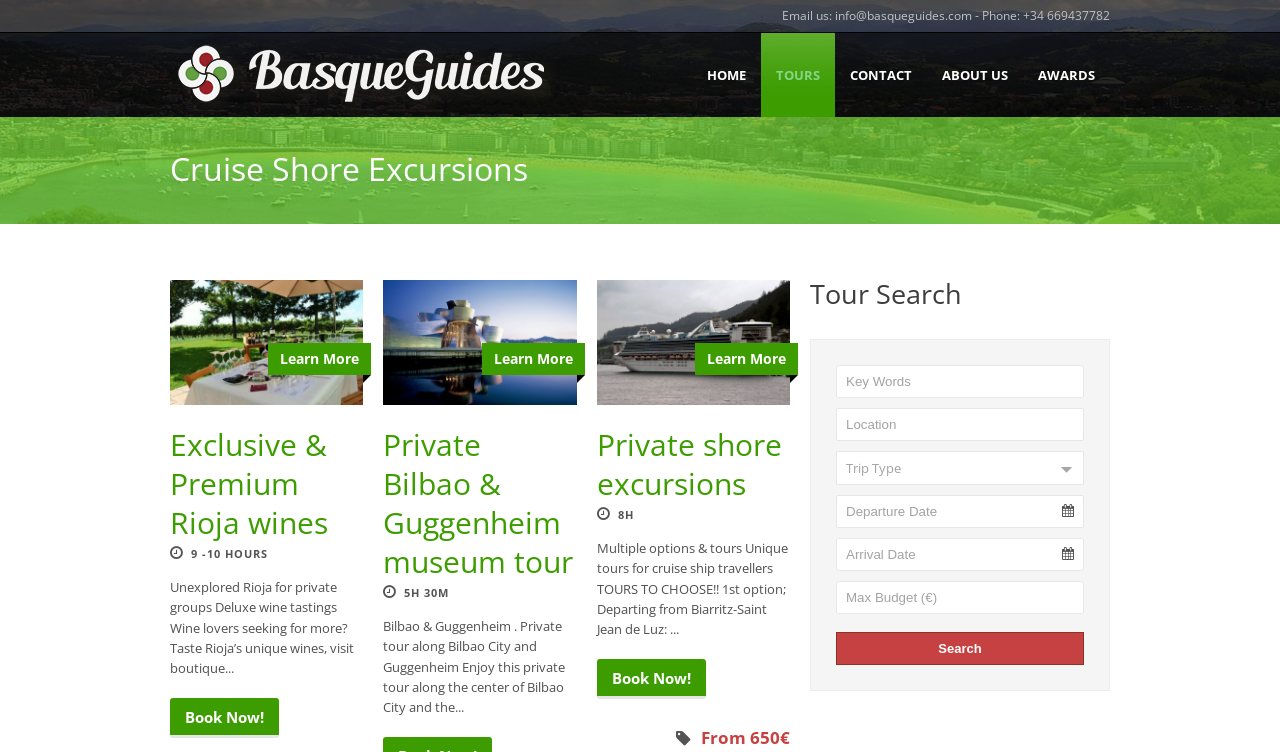Please give a one-word or short phrase response to the following question: 
How many hours is the 'Unexplored Rioja for private groups' tour?

9-10 hours